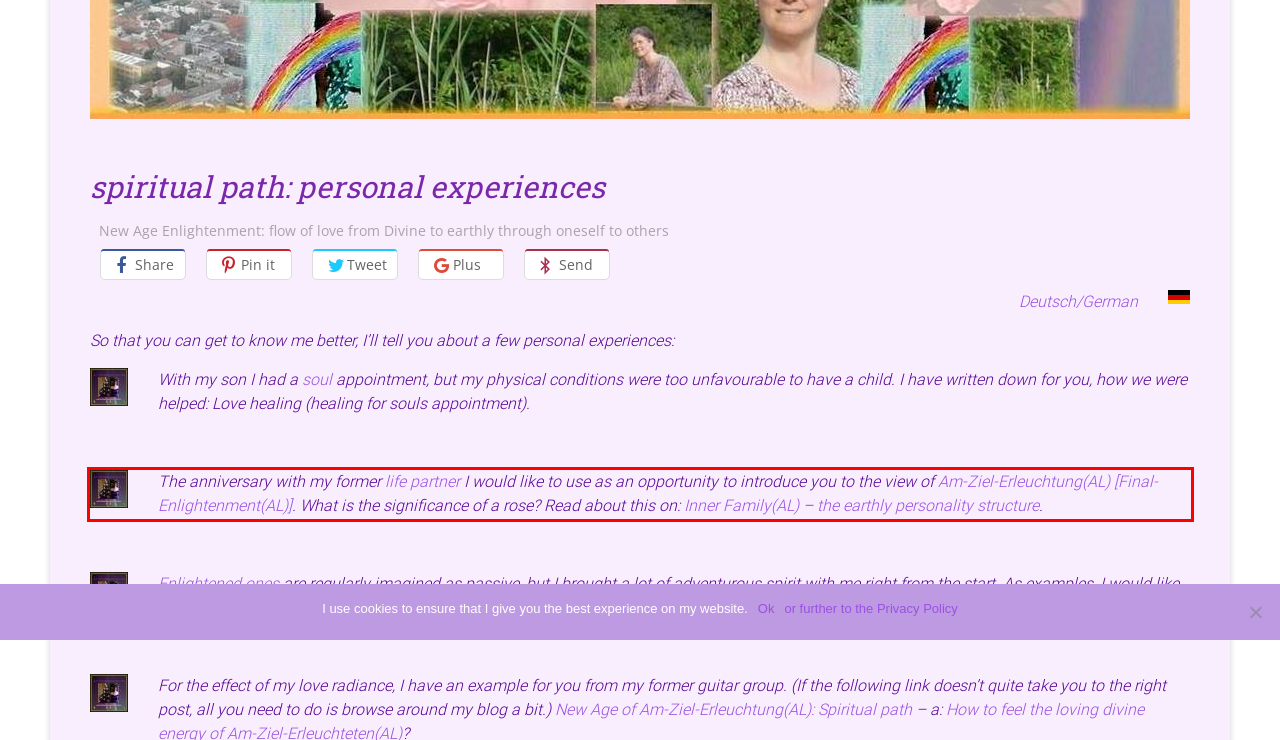You are given a screenshot of a webpage with a UI element highlighted by a red bounding box. Please perform OCR on the text content within this red bounding box.

The anniversary with my former life partner I would like to use as an opportunity to introduce you to the view of Am-Ziel-Erleuchtung(AL) [Final-Enlightenment(AL)]. What is the significance of a rose? Read about this on: Inner Family(AL) – the earthly personality structure.